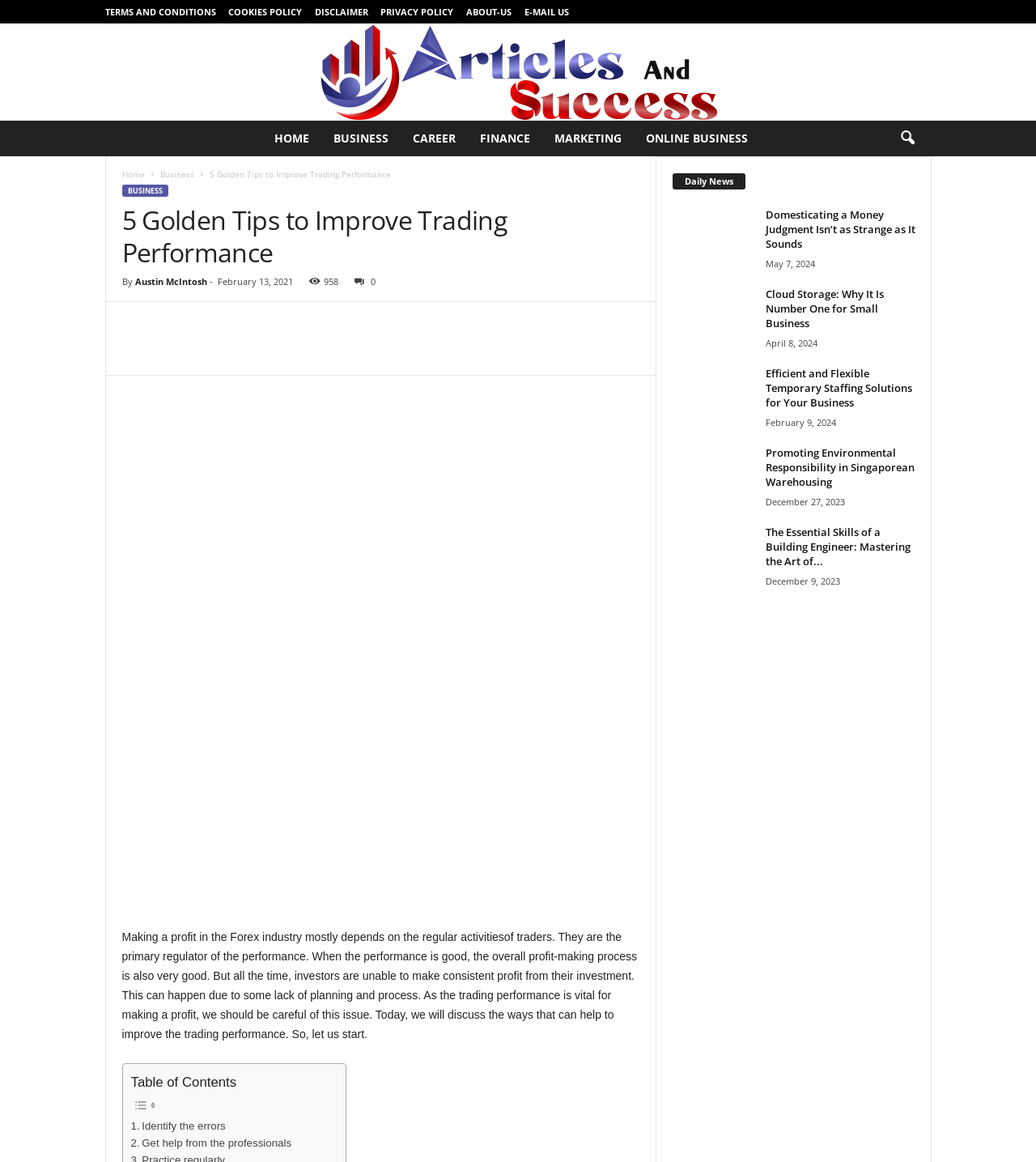What is the main heading of this webpage? Please extract and provide it.

5 Golden Tips to Improve Trading Performance